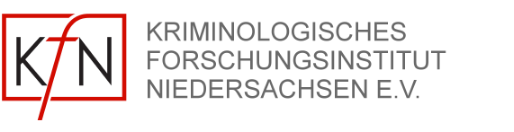Analyze the image and describe all the key elements you observe.

The image displays the logo of the Kriminologisches Forschungsinstitut Niedersachsen e. V. (KFN), which translates to the Criminological Research Institute of Lower Saxony, Germany. The logo features a combination of textual elements and a stylized representation of the acronym "KFN." The letters are presented in a modern and clean sans-serif font, with an emphasis on the 'K', which is designed in a bold form and integrated with a red line, giving it a distinctive and professional appearance. This logo is emblematic of the institute's focus on criminological research and contributes to its identity within the field of crime studies and integration policy analysis.